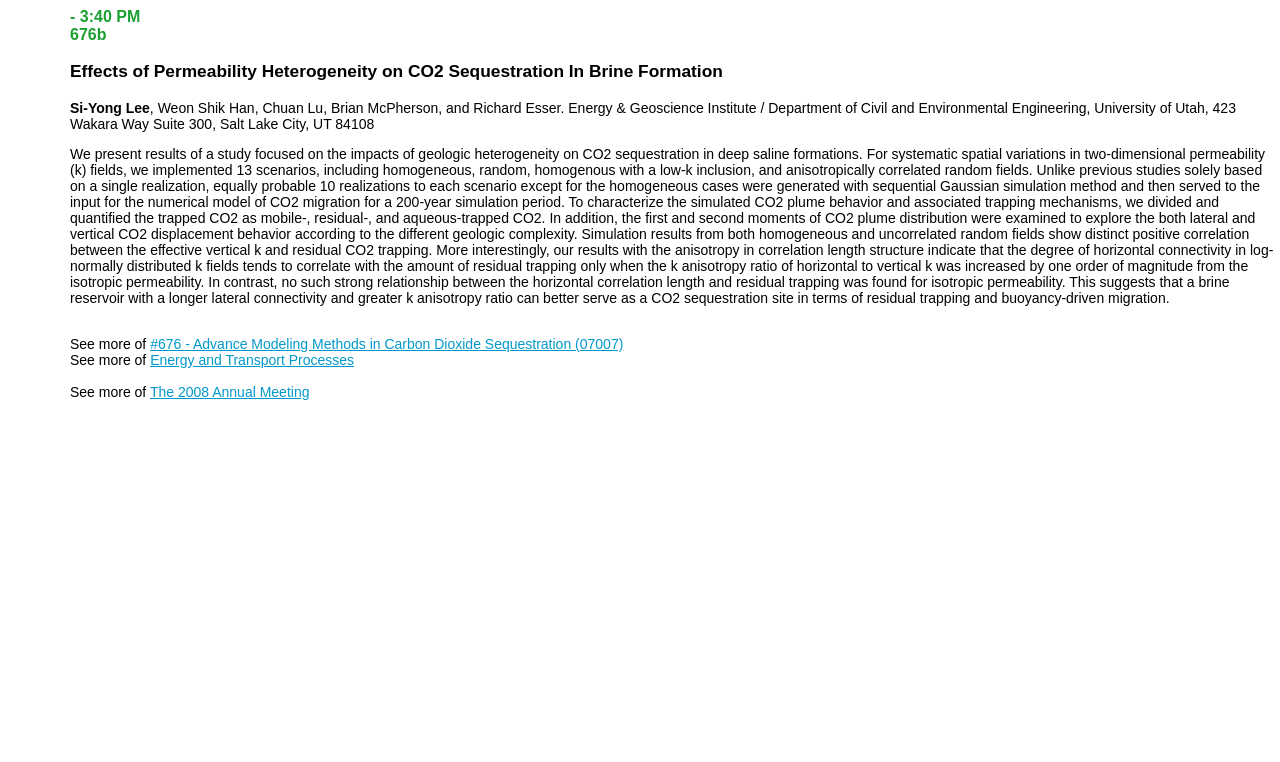Please examine the image and answer the question with a detailed explanation:
What is the duration of the CO2 migration simulation?

The CO2 migration simulation was run for a period of 200 years, as stated in the main text of the webpage.